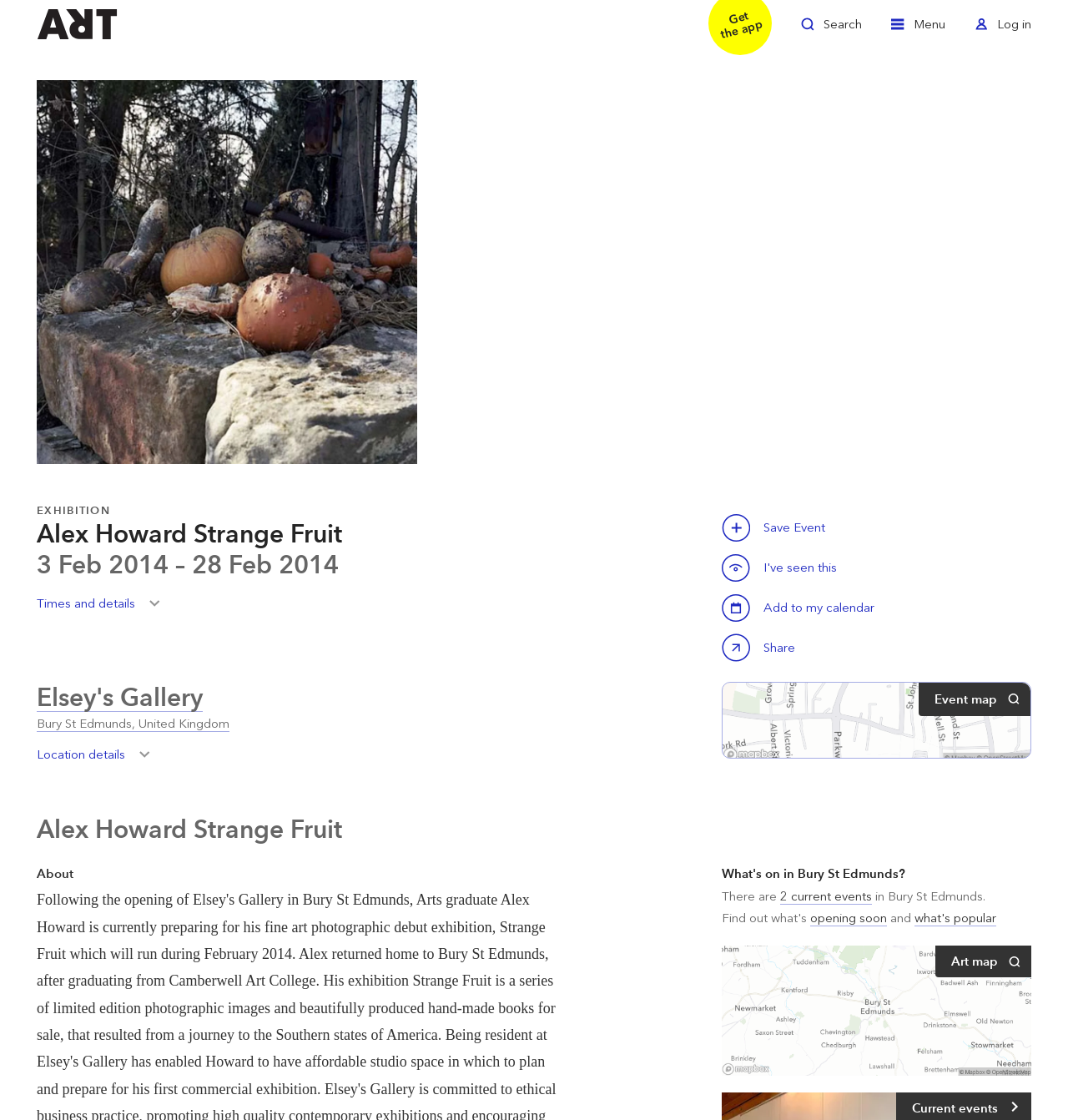Identify the bounding box coordinates for the element you need to click to achieve the following task: "Zoom in". The coordinates must be four float values ranging from 0 to 1, formatted as [left, top, right, bottom].

[0.034, 0.072, 0.391, 0.414]